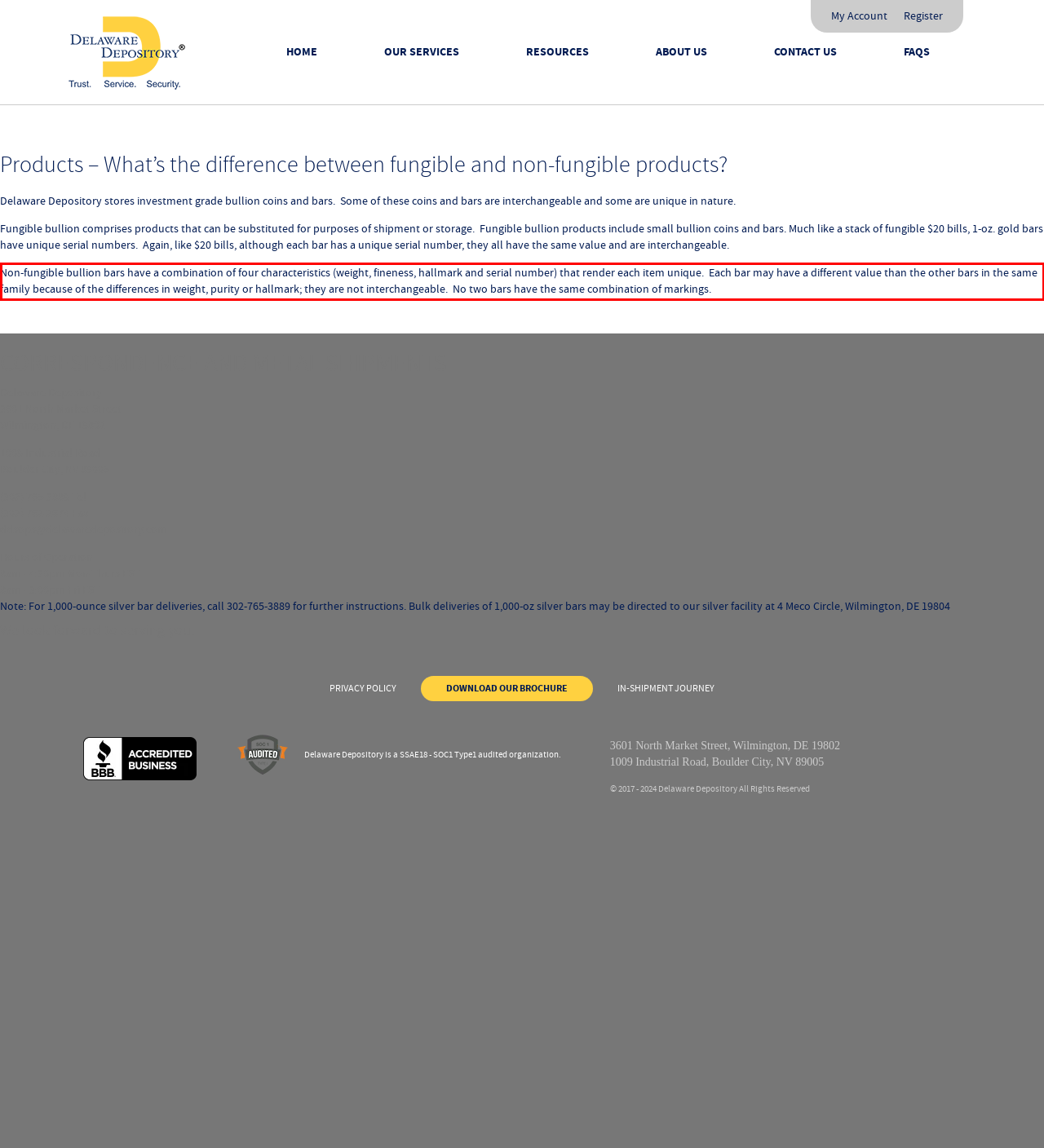Given a webpage screenshot, locate the red bounding box and extract the text content found inside it.

Non-fungible bullion bars have a combination of four characteristics (weight, fineness, hallmark and serial number) that render each item unique. Each bar may have a different value than the other bars in the same family because of the differences in weight, purity or hallmark; they are not interchangeable. No two bars have the same combination of markings.